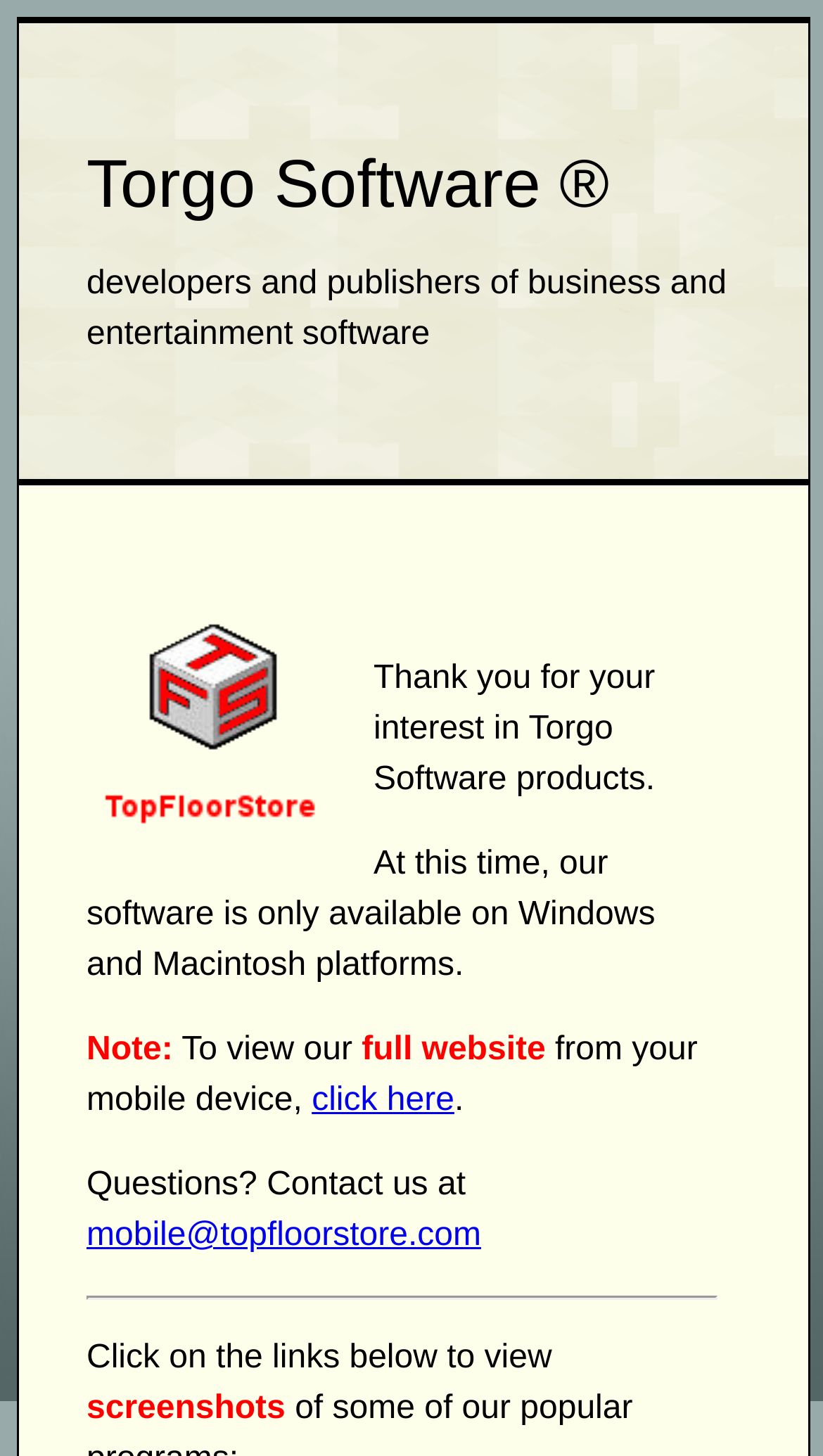What is the logo of the company?
Answer the question with a single word or phrase, referring to the image.

TopFloorStore logo